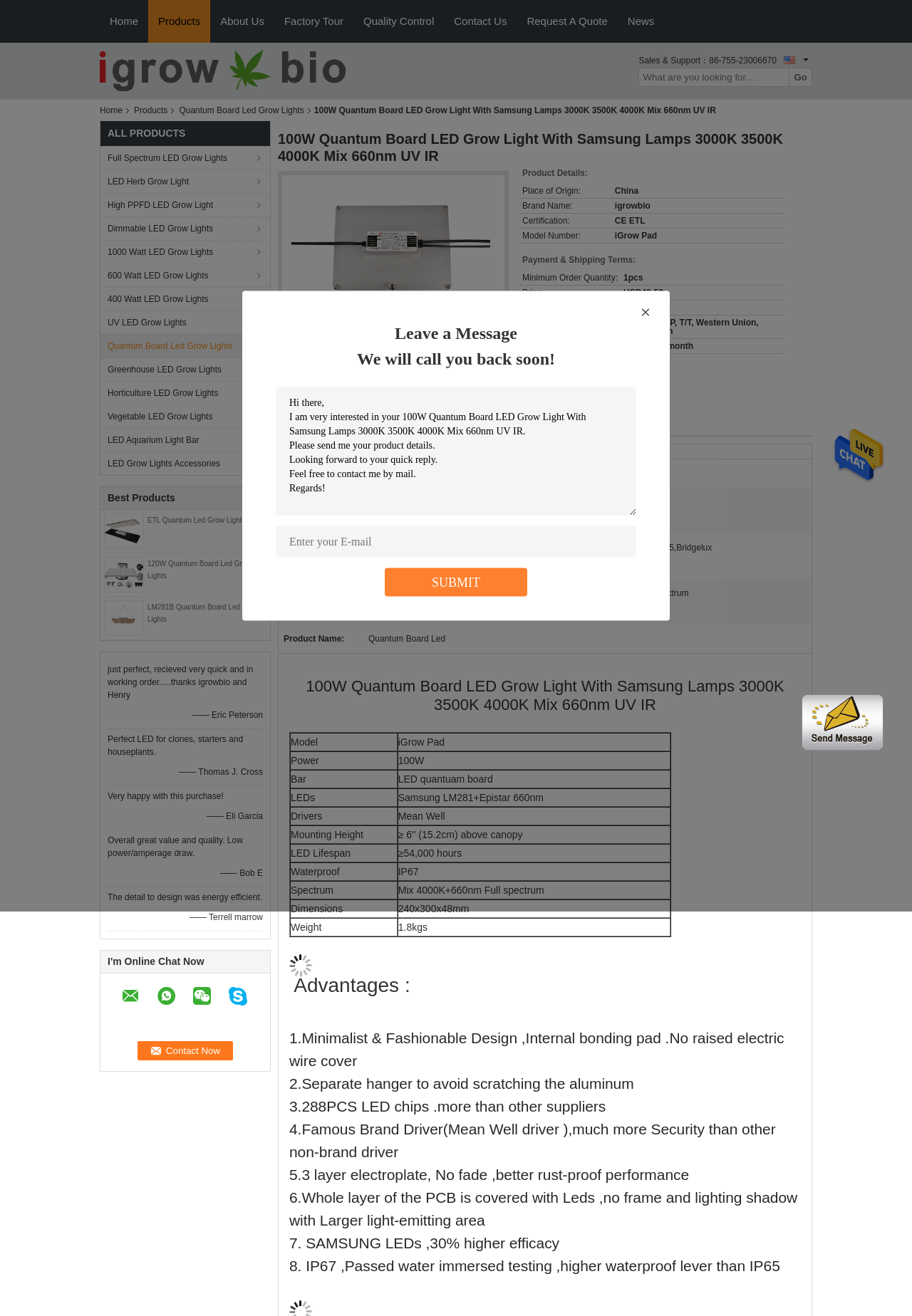Locate the bounding box coordinates of the region to be clicked to comply with the following instruction: "Enter your email address". The coordinates must be four float numbers between 0 and 1, in the form [left, top, right, bottom].

[0.302, 0.4, 0.698, 0.423]